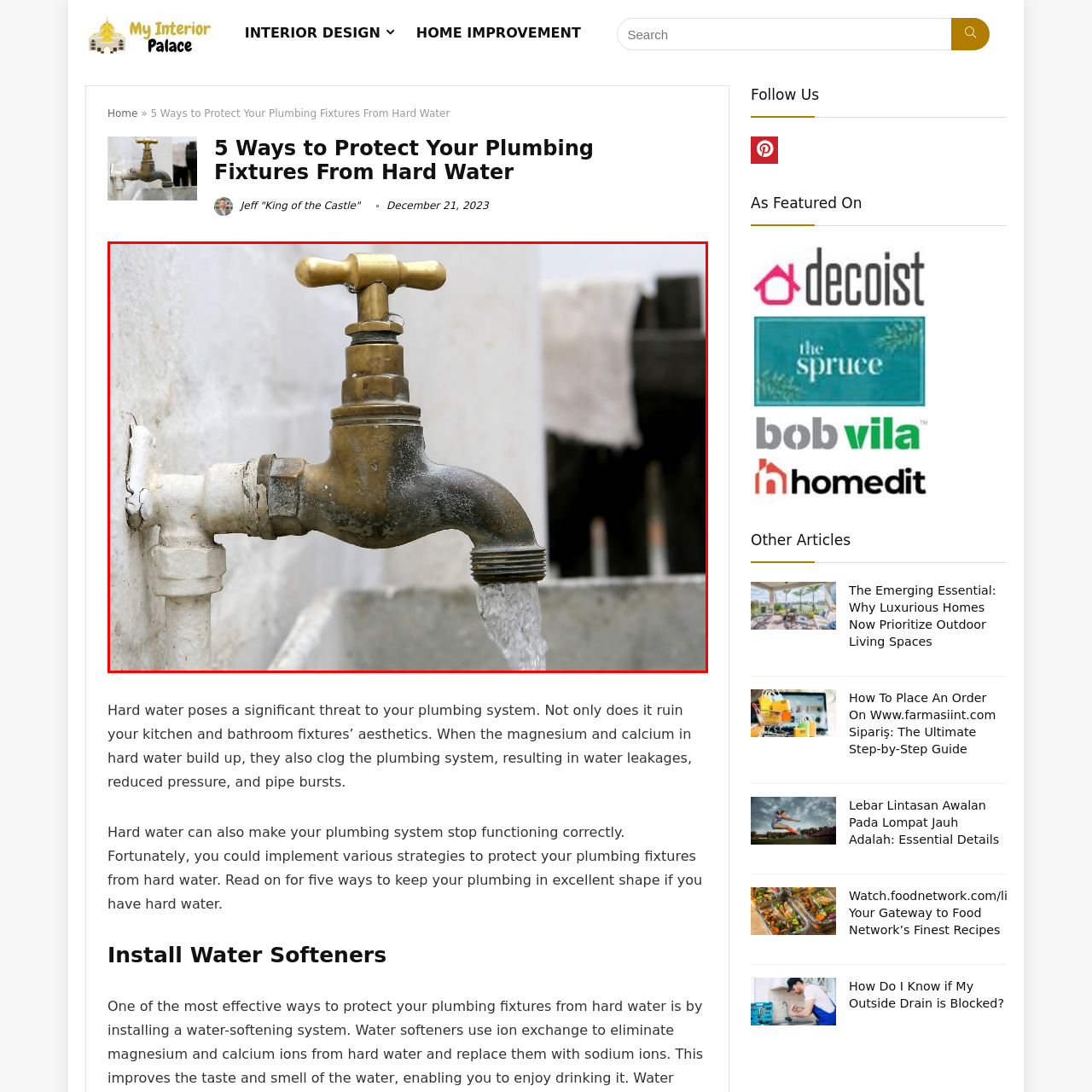Analyze the image highlighted by the red bounding box and give a one-word or phrase answer to the query: What is the purpose of the golden handle?

Turning water on and off